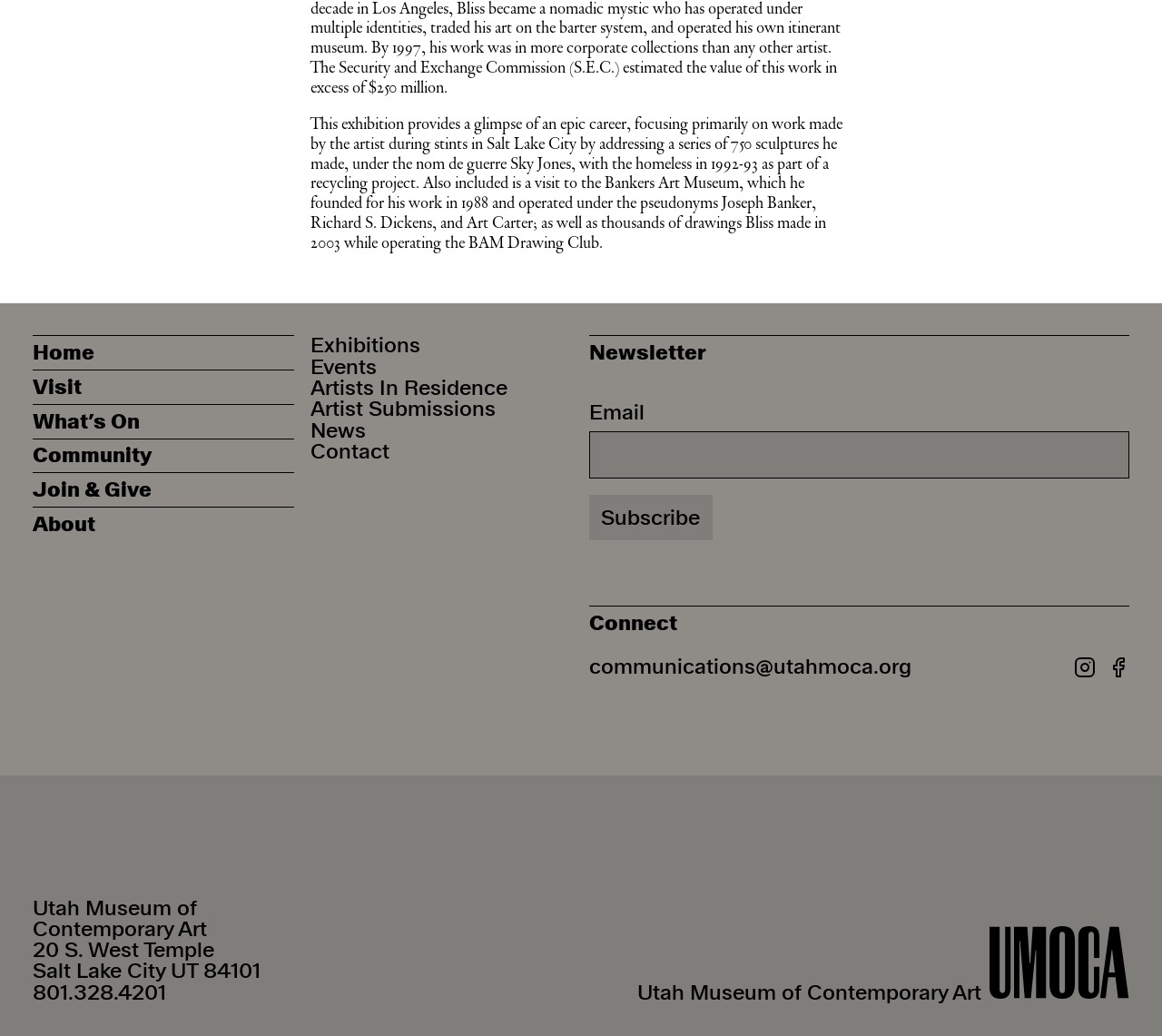Locate the bounding box coordinates of the area you need to click to fulfill this instruction: 'Contact the museum'. The coordinates must be in the form of four float numbers ranging from 0 to 1: [left, top, right, bottom].

[0.267, 0.426, 0.335, 0.446]